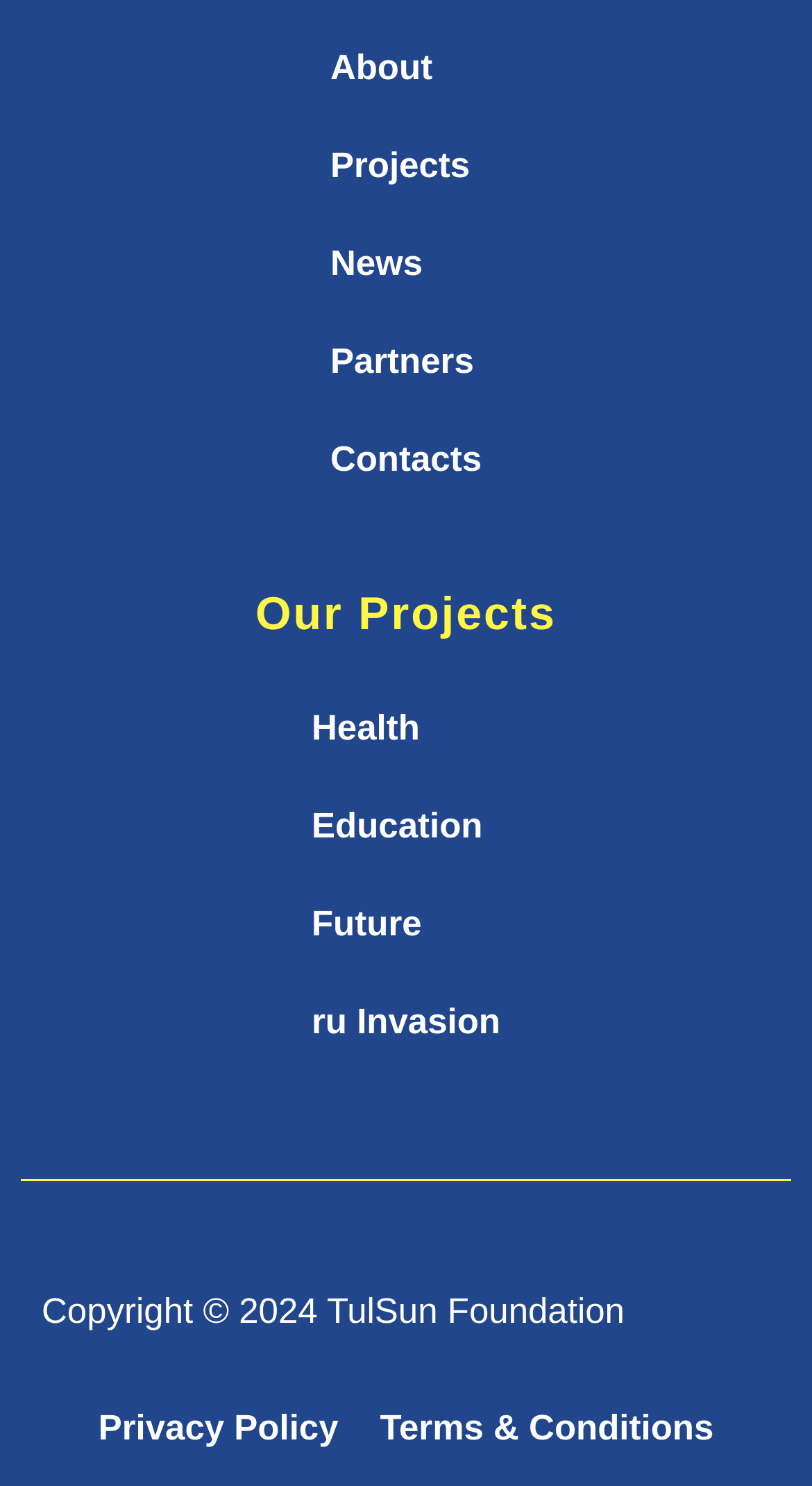What are the main categories of projects?
Examine the webpage screenshot and provide an in-depth answer to the question.

By examining the links under the 'Our Projects' heading, we can identify the main categories of projects, which are Health, Education, Future, and ru Invasion.